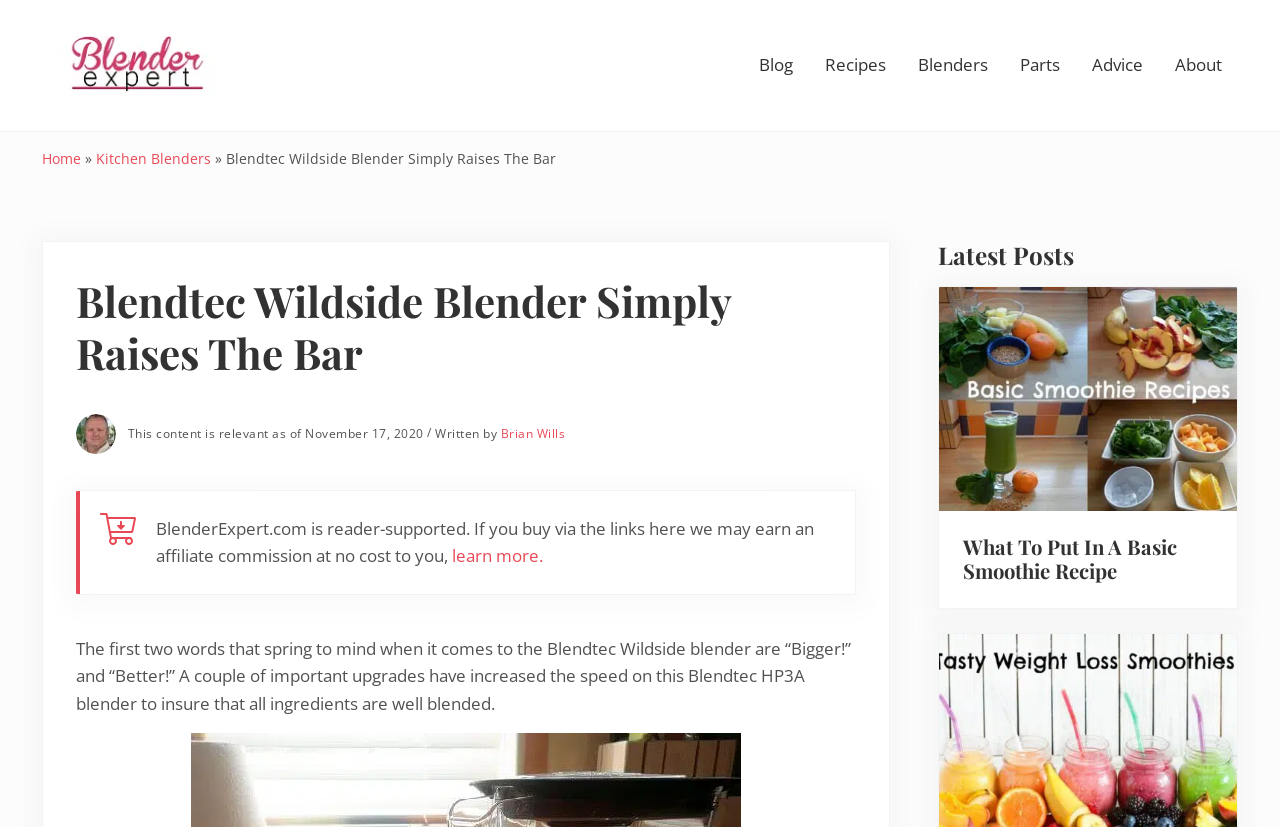What is the name of the blender being reviewed?
Please give a well-detailed answer to the question.

The name of the blender being reviewed can be found in the heading 'Blendtec Wildside Blender Simply Raises The Bar' and also in the text 'The first two words that spring to mind when it comes to the Blendtec Wildside blender are “Bigger!” and “Better!”'.